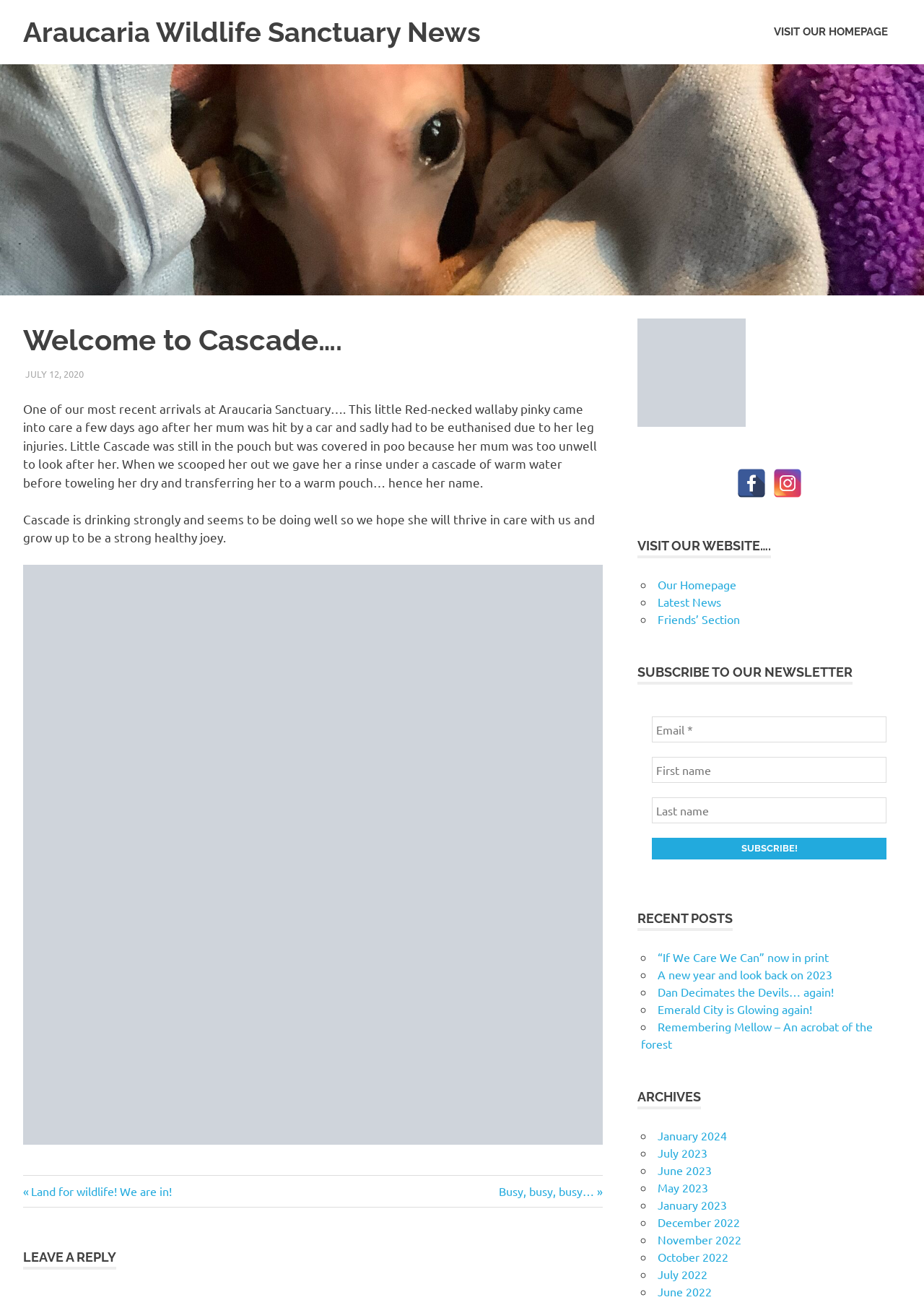Using the description "Dan Decimates the Devils… again!", predict the bounding box of the relevant HTML element.

[0.712, 0.757, 0.902, 0.768]